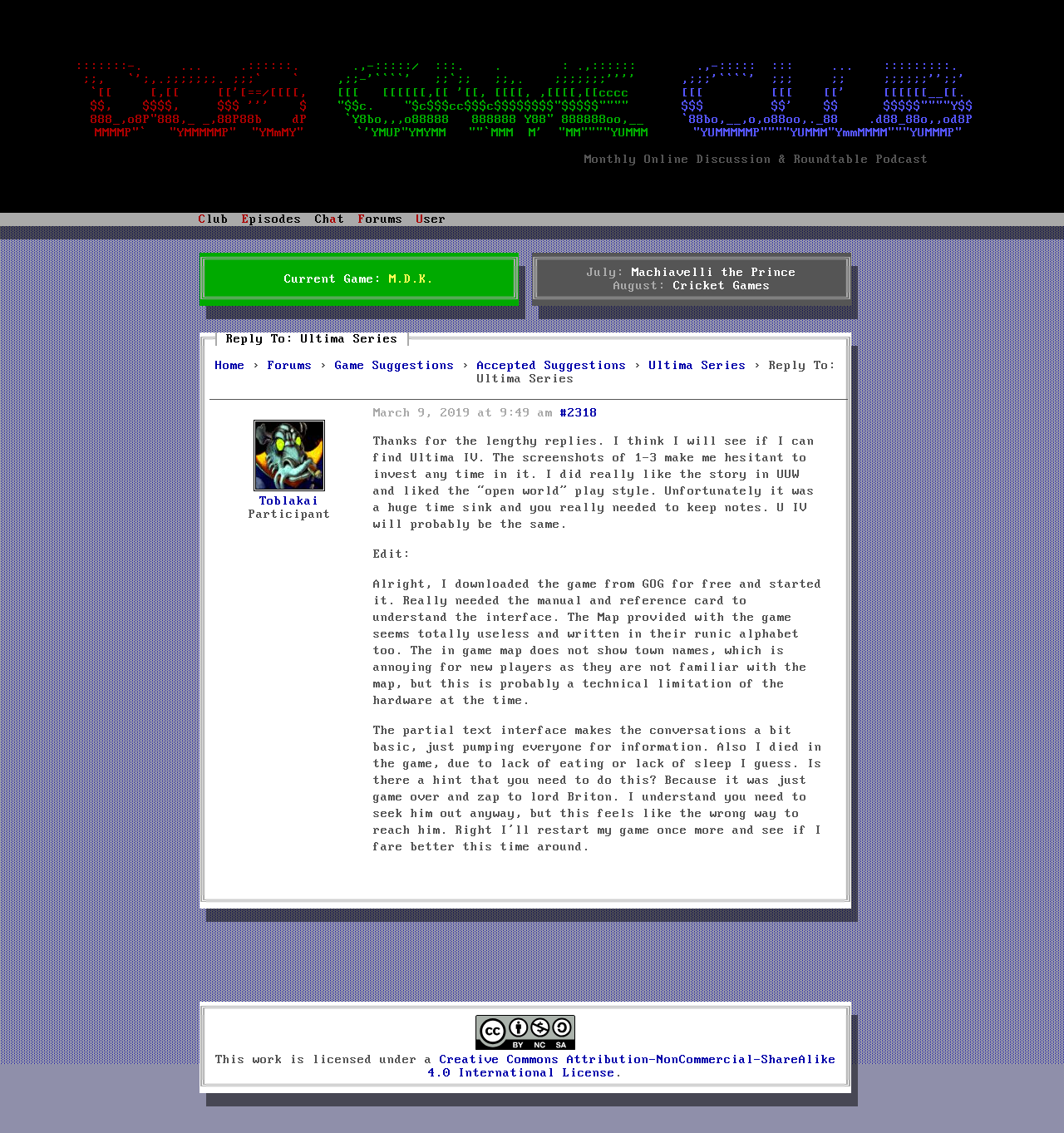Generate a thorough description of the webpage.

The webpage is about the DOS Game Club, a monthly discussion and roundtable podcast that covers classic DOS games. At the top, there is a navigation menu with links to "Club", "Episodes", "Chat", "Forums", and "User". Below the navigation menu, there is a heading "Reply To: Ultima Series" and a link to "Home" on the left, followed by a breadcrumb trail with links to "Forums", "Game Suggestions", "Accepted Suggestions", and "Ultima Series".

On the right side of the page, there is a section with the current game being discussed, which is "M.D.K." with a link to it. Below that, there are links to other games discussed in the past, including "Machiavelli the Prince" and "Cricket Games", each with a month label ("July" and "August", respectively).

The main content of the page is a discussion thread about the Ultima Series, with a participant named Toblakai posting a reply on March 9, 2019. The reply is a lengthy text discussing the participant's experience with Ultima IV, including their initial hesitation, downloading the game from GOG, and their struggles with the game's interface and mechanics.

At the bottom of the page, there is a section with a Creative Commons License notice, which includes a link to the license and an image of the Creative Commons logo.